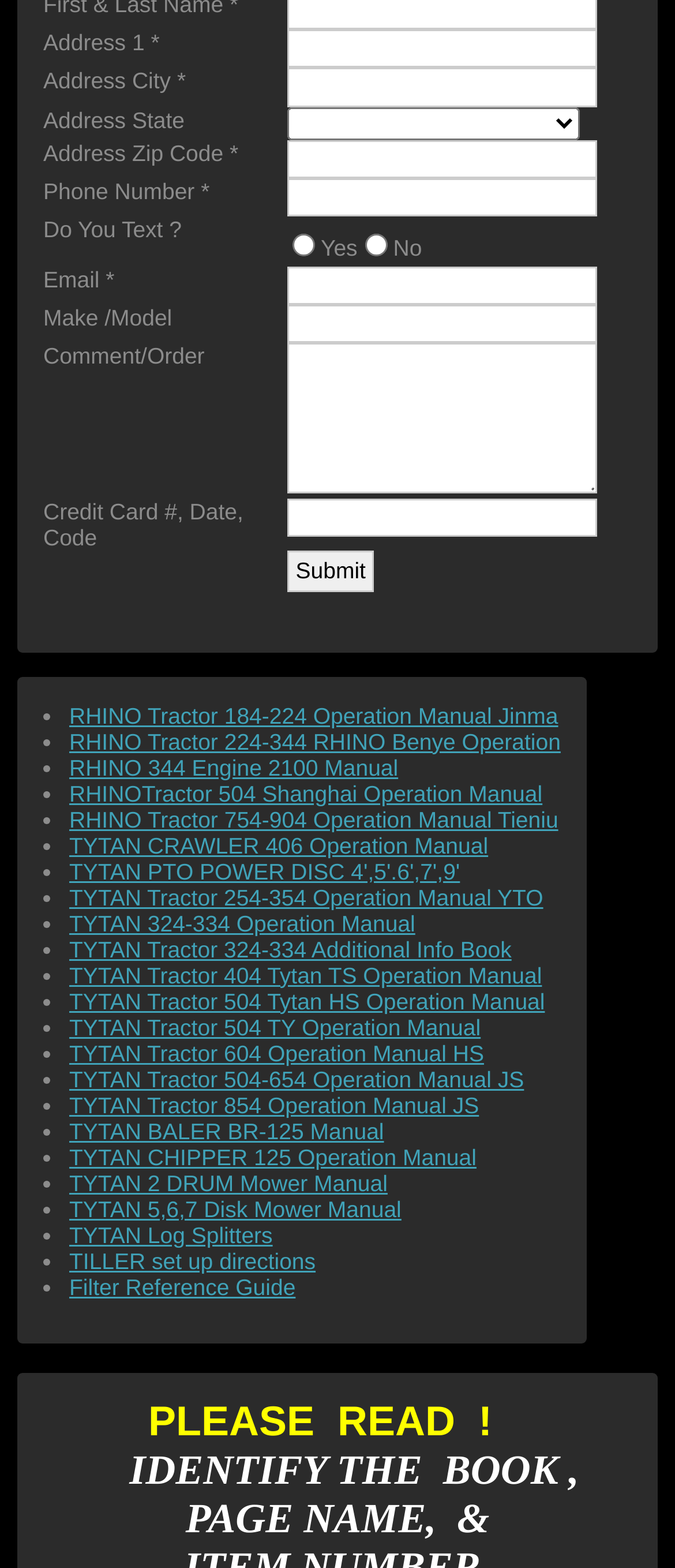What is the label of the button at the bottom of the form?
Look at the image and provide a short answer using one word or a phrase.

Submit